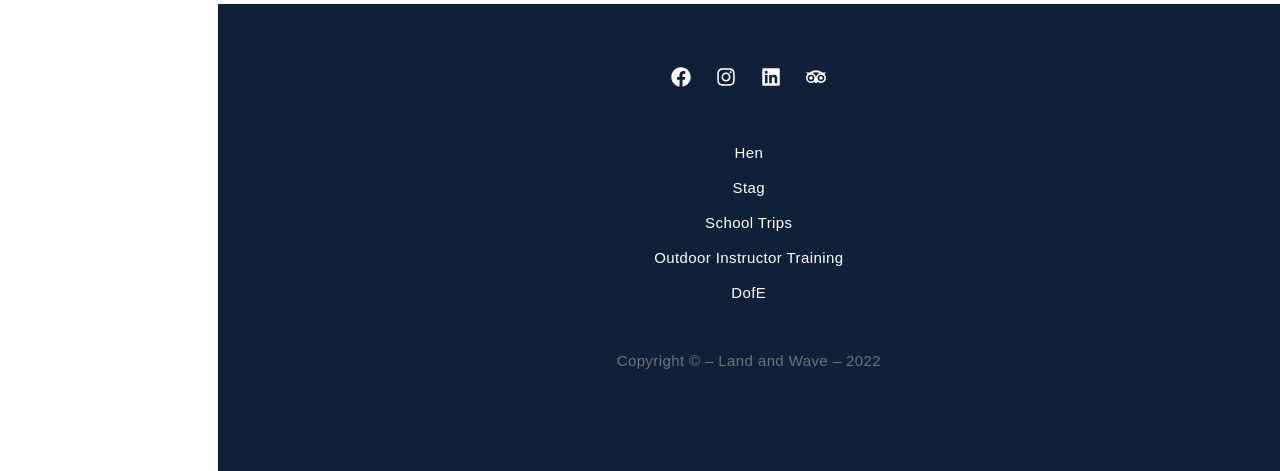From the webpage screenshot, predict the bounding box of the UI element that matches this description: "School Trips".

[0.211, 0.446, 0.958, 0.499]